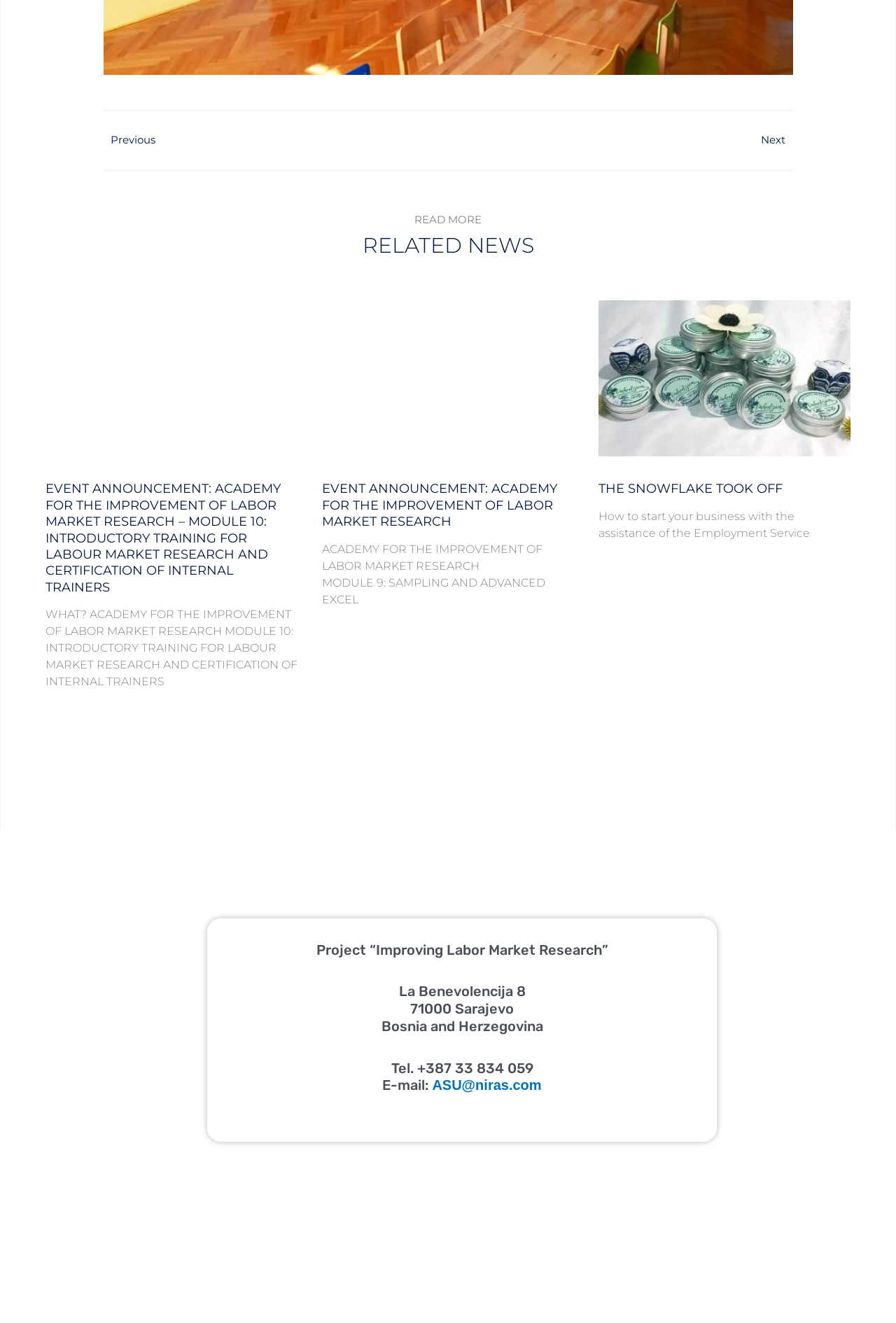Given the element description parent_node: THE SNOWFLAKE TOOK OFF, identify the bounding box coordinates for the UI element on the webpage screenshot. The format should be (top-left x, top-left y, bottom-right x, bottom-right y), with values between 0 and 1.

[0.668, 0.227, 0.949, 0.345]